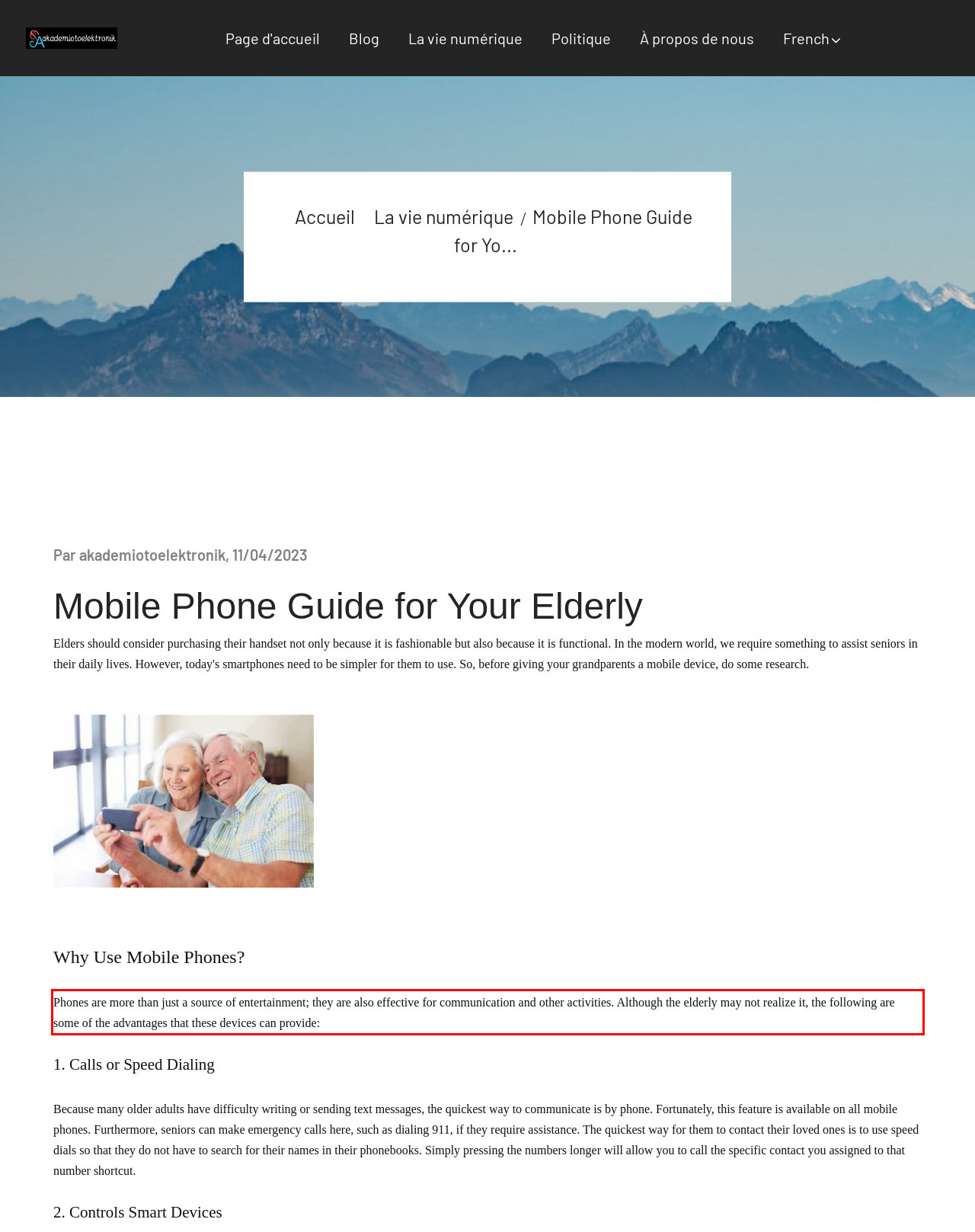You are given a webpage screenshot with a red bounding box around a UI element. Extract and generate the text inside this red bounding box.

Phones are more than just a source of entertainment; they are also effective for communication and other activities. Although the elderly may not realize it, the following are some of the advantages that these devices can provide: